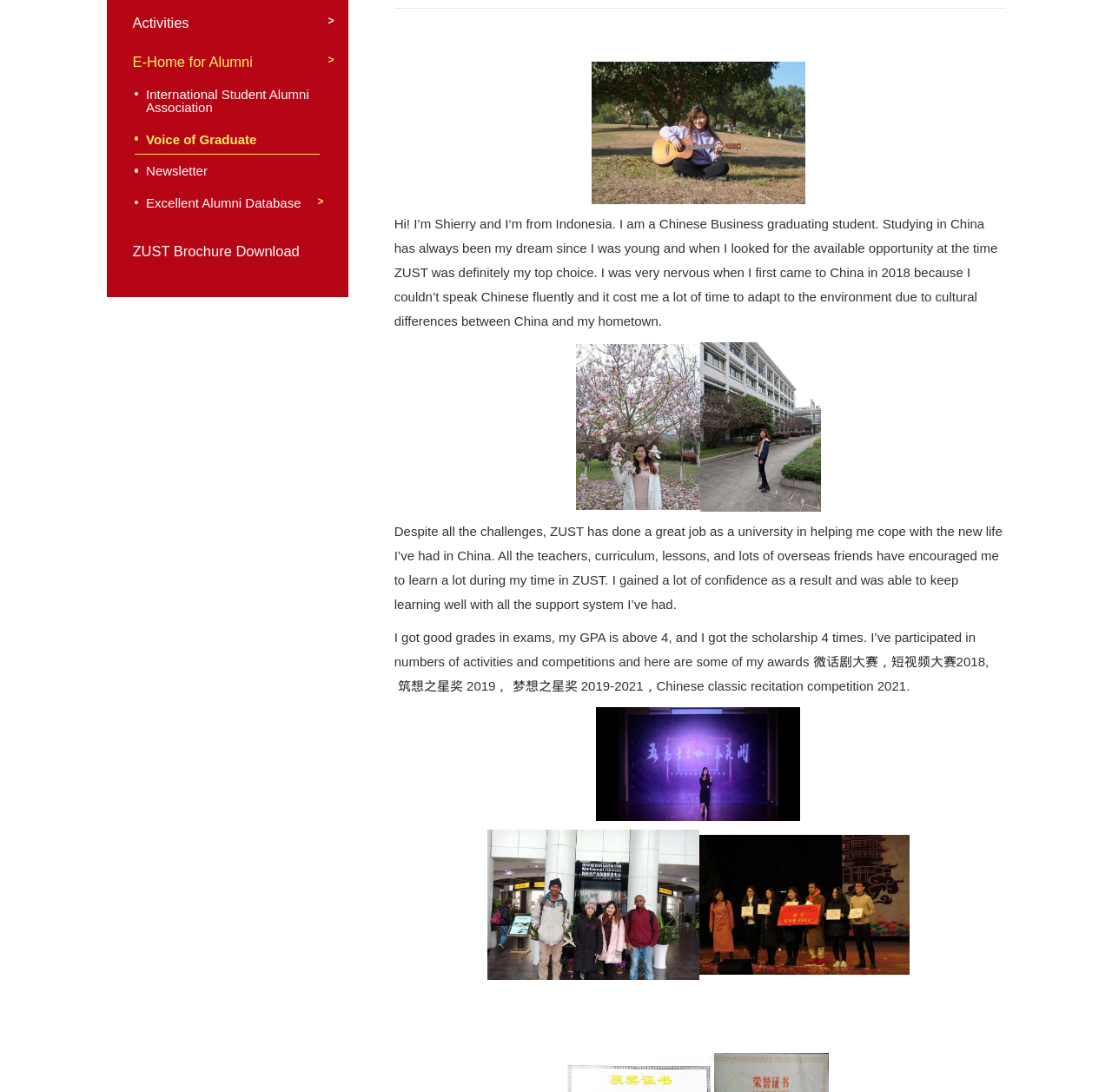Locate the UI element that matches the description International Student Alumni Association in the webpage screenshot. Return the bounding box coordinates in the format (top-left x, top-left y, bottom-right x, bottom-right y), with values ranging from 0 to 1.

[0.161, 0.277, 0.384, 0.319]